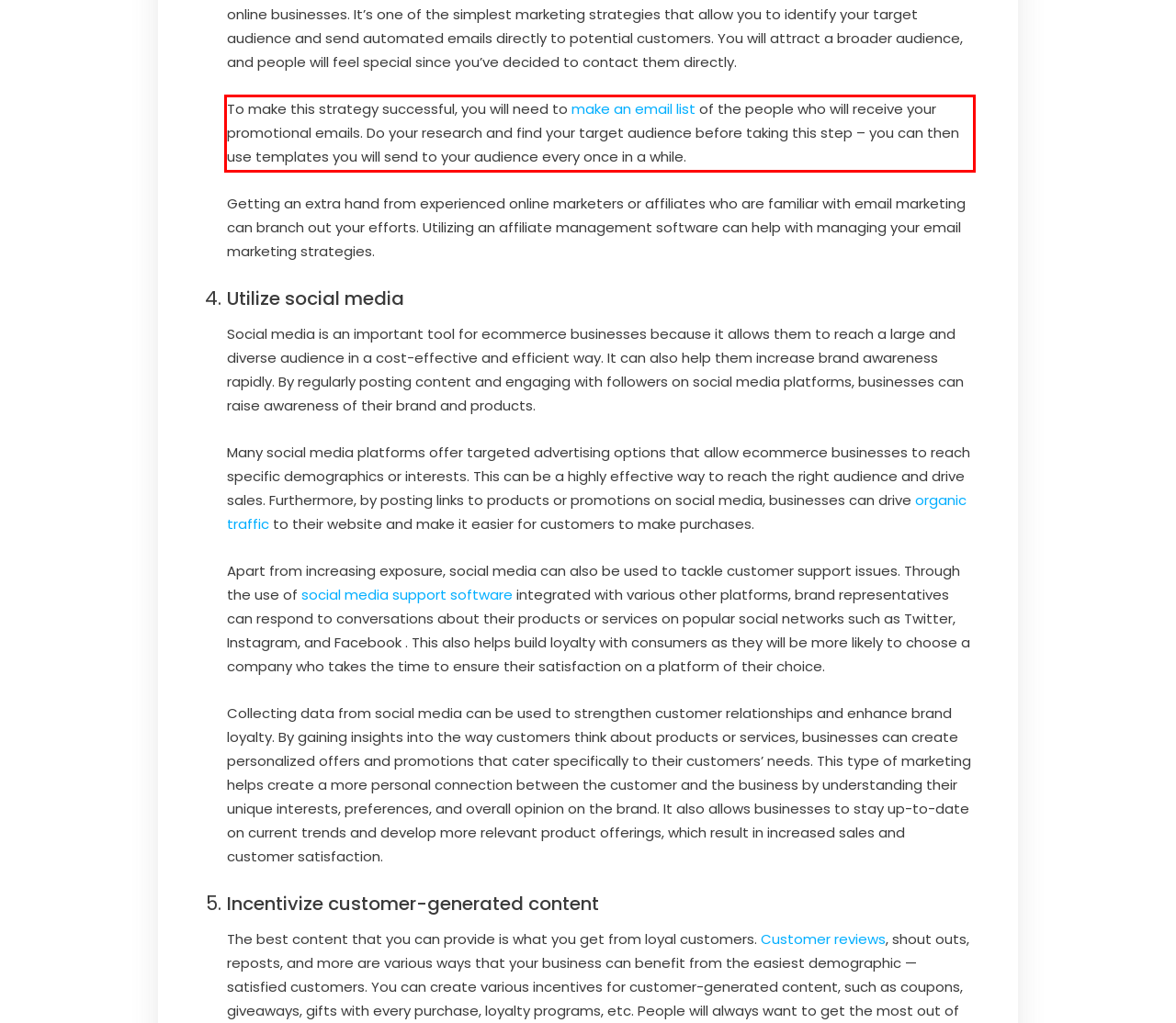Look at the provided screenshot of the webpage and perform OCR on the text within the red bounding box.

To make this strategy successful, you will need to make an email list of the people who will receive your promotional emails. Do your research and find your target audience before taking this step – you can then use templates you will send to your audience every once in a while.